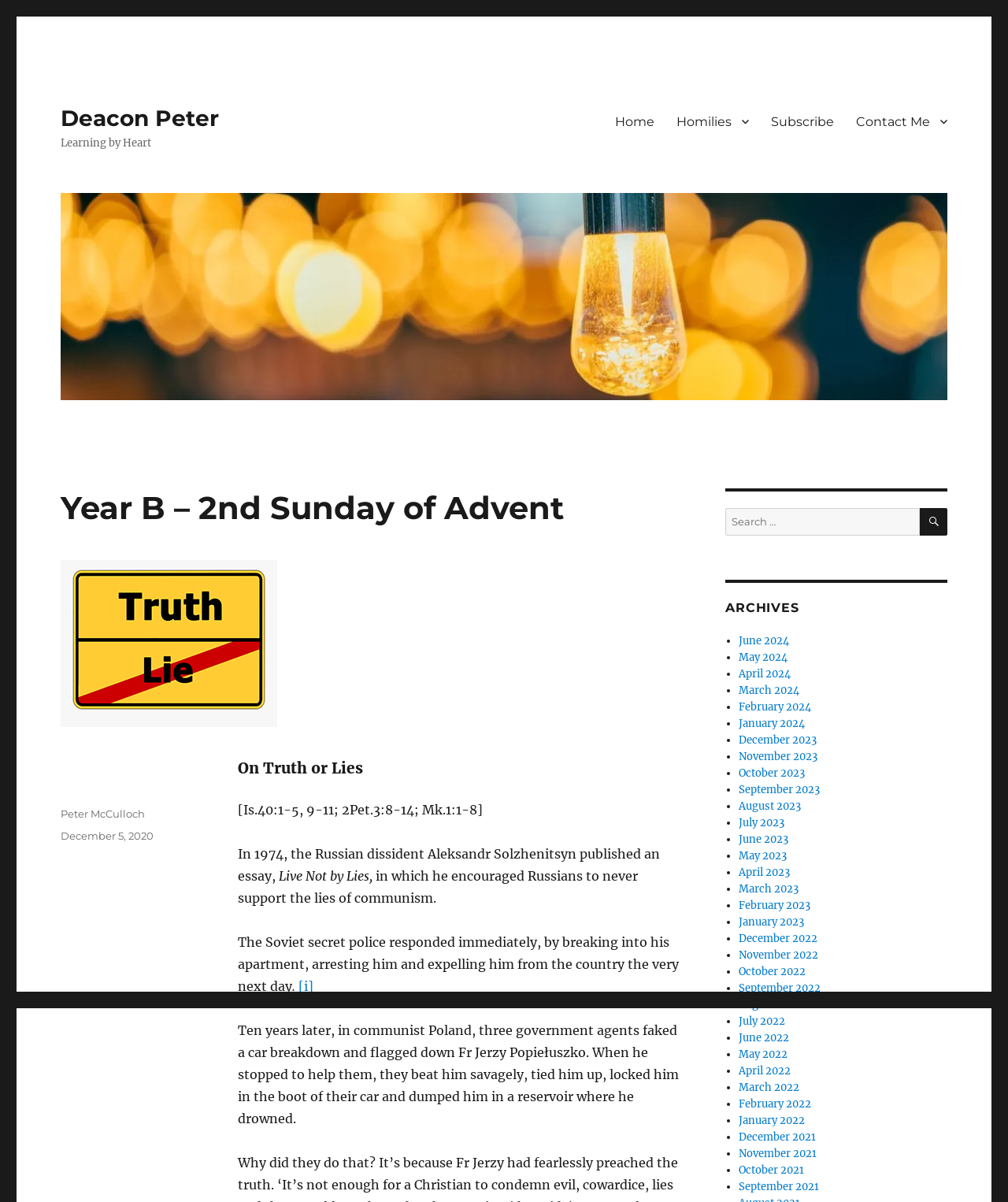What is the topic of the sermon?
Please interpret the details in the image and answer the question thoroughly.

The topic of the sermon can be found in the heading element on the webpage, which is 'On Truth or Lies'.